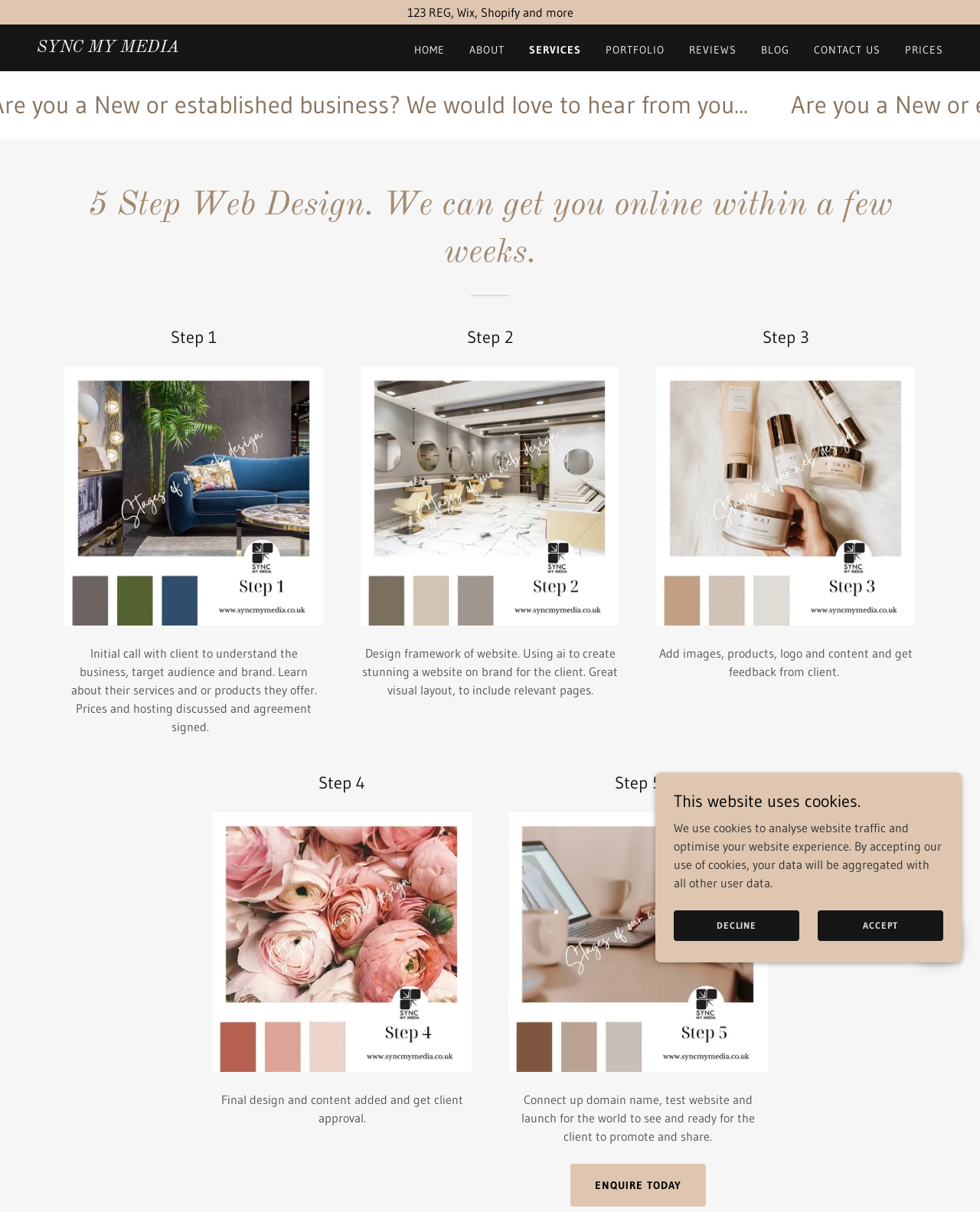What is added to the website in Step 3?
Based on the image, respond with a single word or phrase.

Images, products, logo, and content